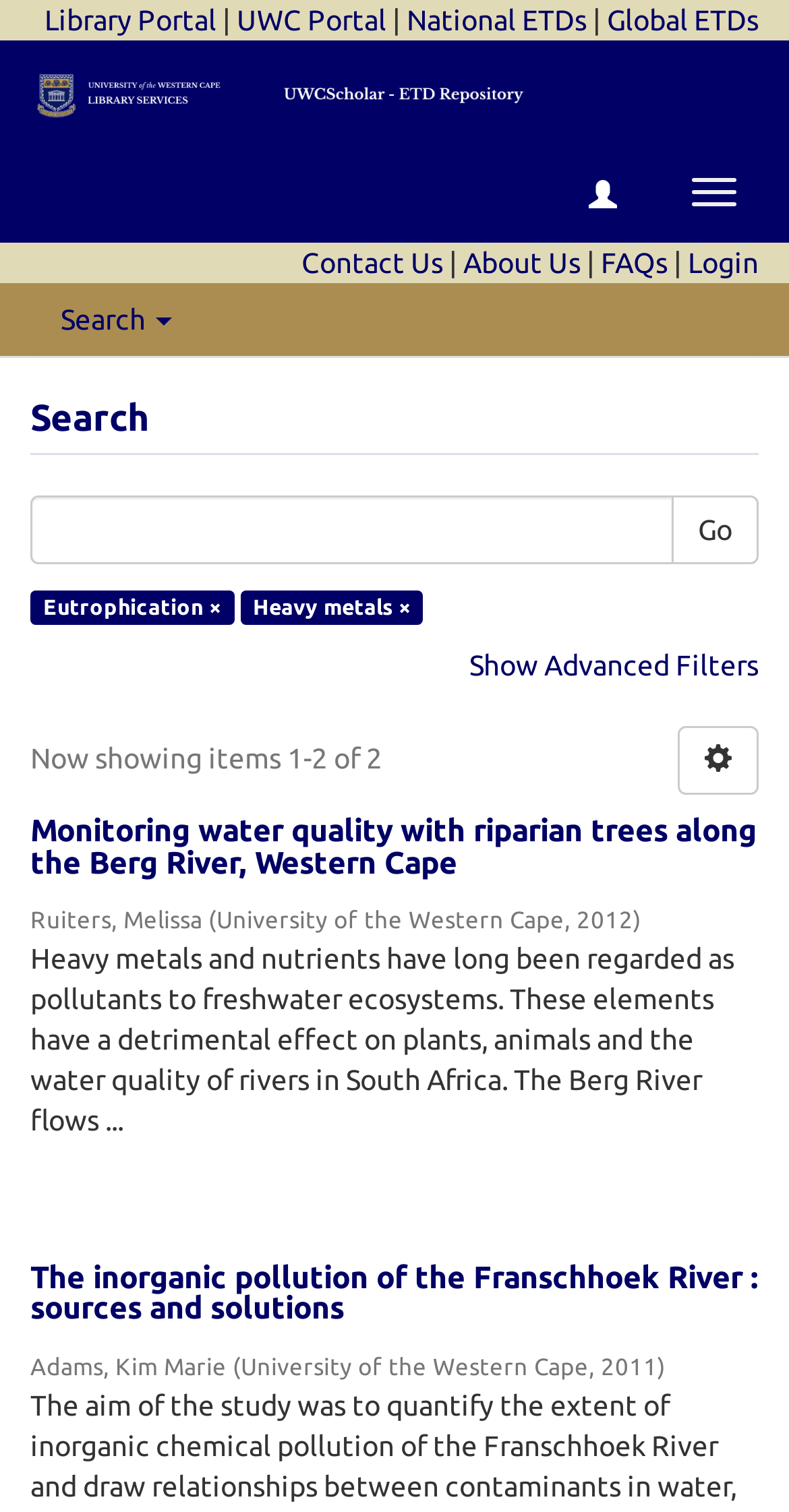Identify the bounding box coordinates of the region I need to click to complete this instruction: "Search for something".

[0.038, 0.328, 0.854, 0.373]